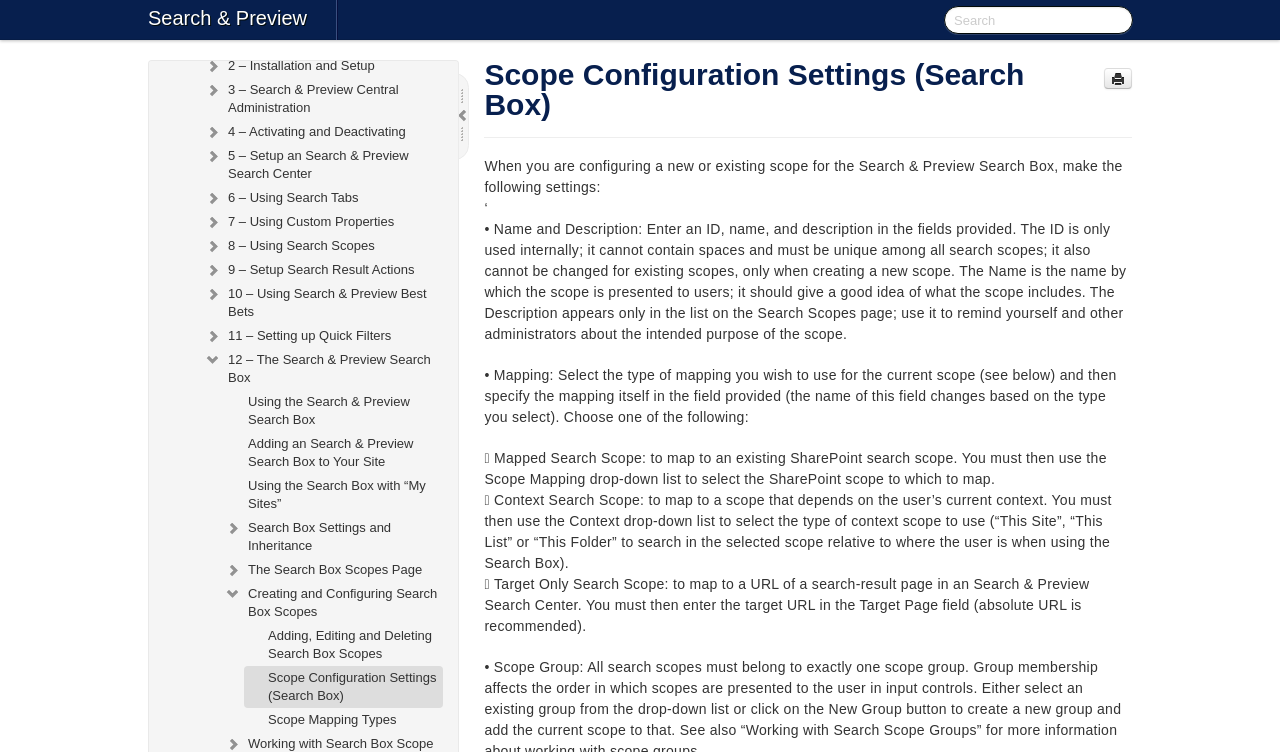Find the bounding box coordinates for the area you need to click to carry out the instruction: "Click on 'Scope Configuration Settings (Search Box)'". The coordinates should be four float numbers between 0 and 1, indicated as [left, top, right, bottom].

[0.191, 0.886, 0.346, 0.942]